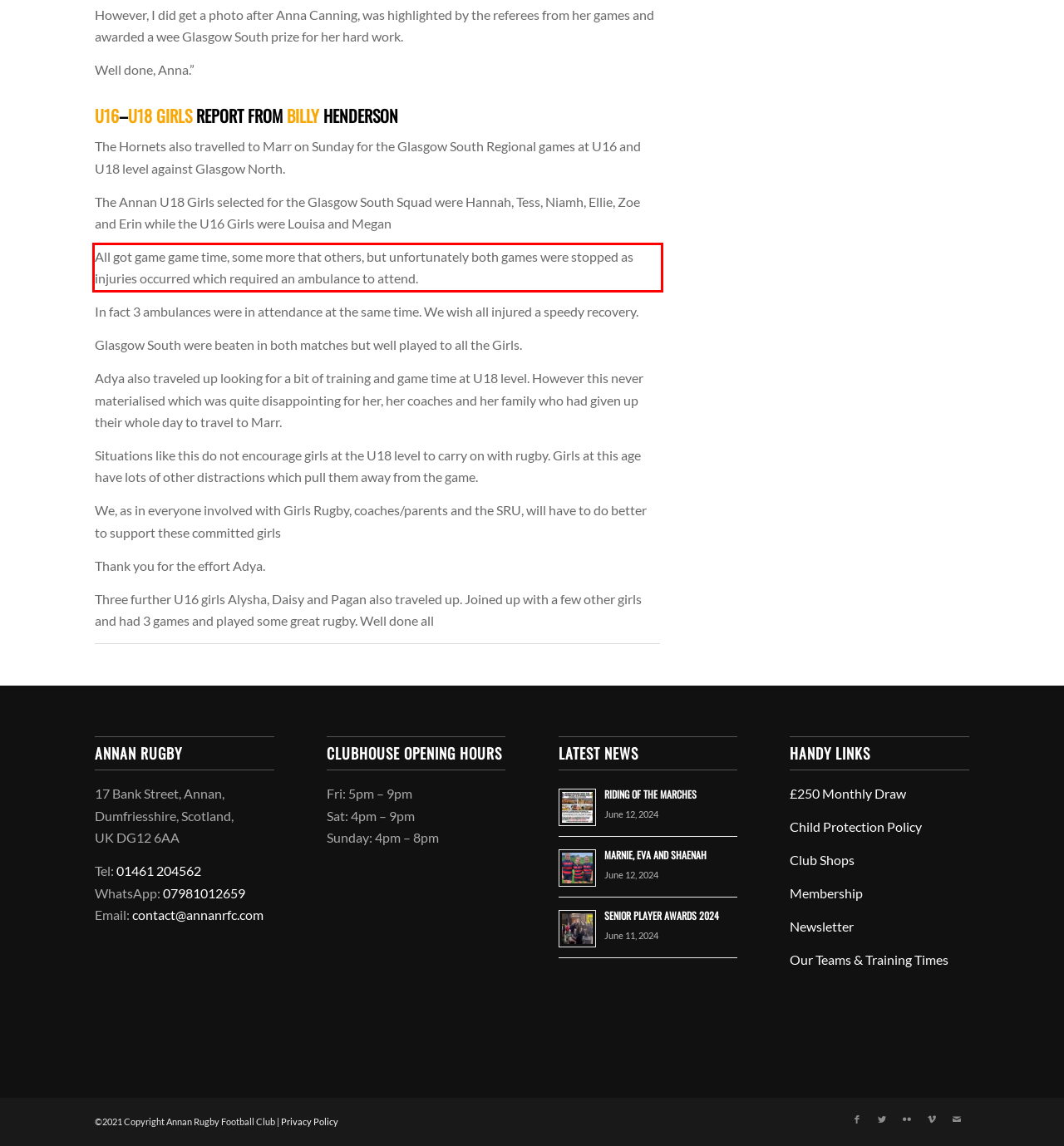You are given a screenshot showing a webpage with a red bounding box. Perform OCR to capture the text within the red bounding box.

All got game game time, some more that others, but unfortunately both games were stopped as injuries occurred which required an ambulance to attend.